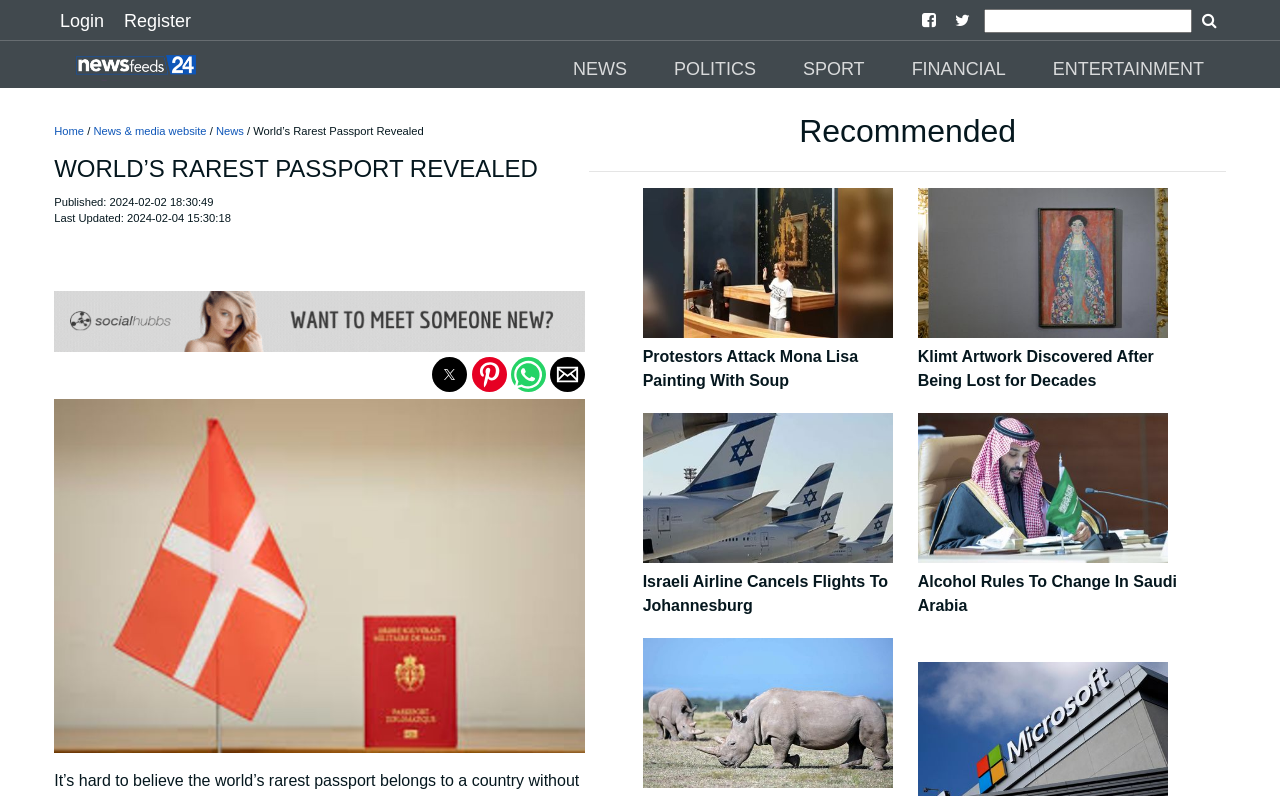Provide the bounding box coordinates of the HTML element this sentence describes: "alt="World’s Rarest Passport Revealed 1"". The bounding box coordinates consist of four float numbers between 0 and 1, i.e., [left, top, right, bottom].

[0.042, 0.501, 0.457, 0.946]